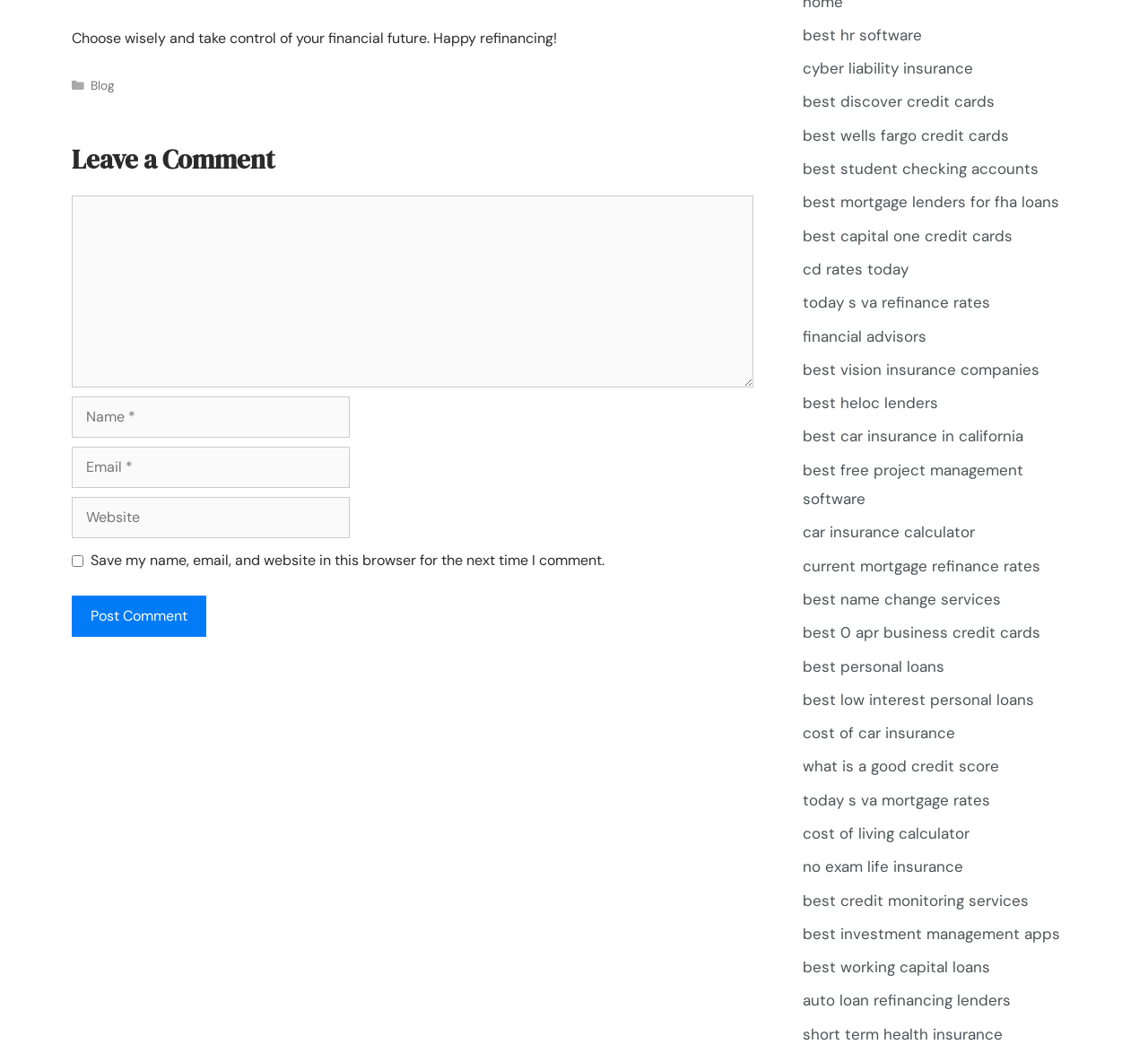Provide a brief response to the question using a single word or phrase: 
What is required to leave a comment?

Name, email, and comment